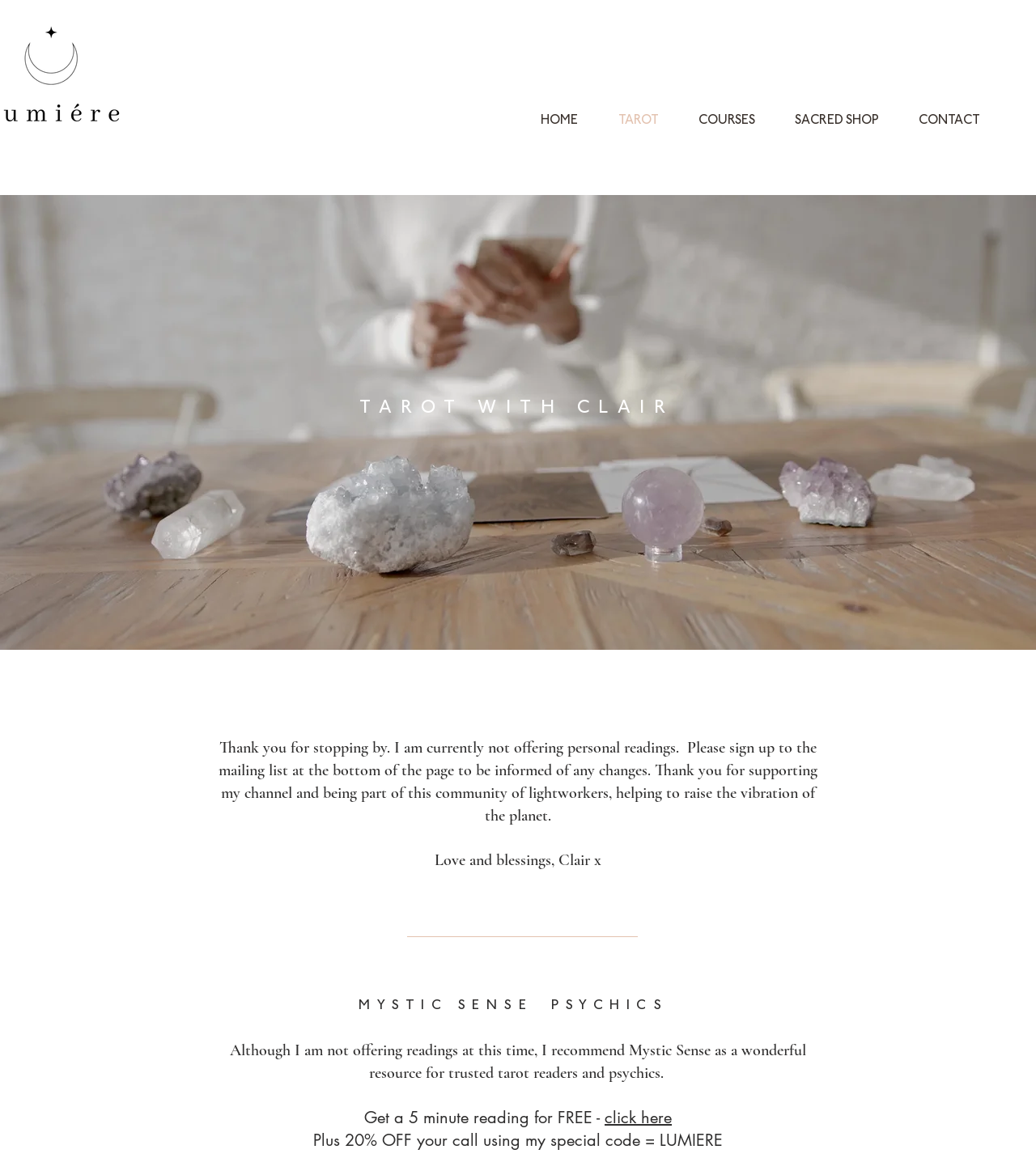Based on the image, provide a detailed and complete answer to the question: 
What is the current status of personal readings?

The current status is mentioned in the static text 'Thank you for stopping by. I am currently not offering personal readings.' which is located at the top of the page.